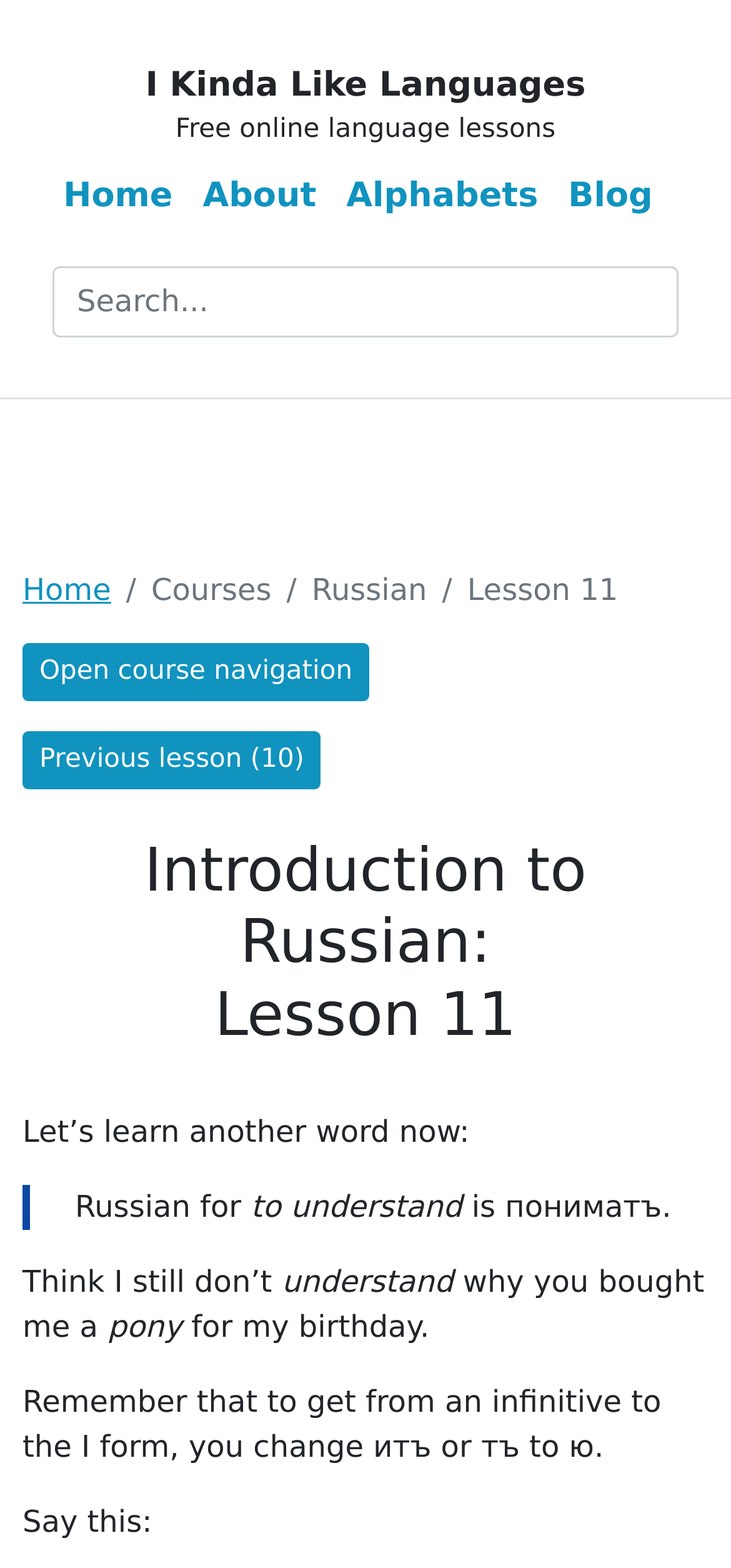What is the Russian word being taught in this lesson?
Look at the screenshot and provide an in-depth answer.

In the lesson content, I found a blockquote section that teaches a Russian word. The word is 'пониматъ', which is being explained in the context of a sentence.